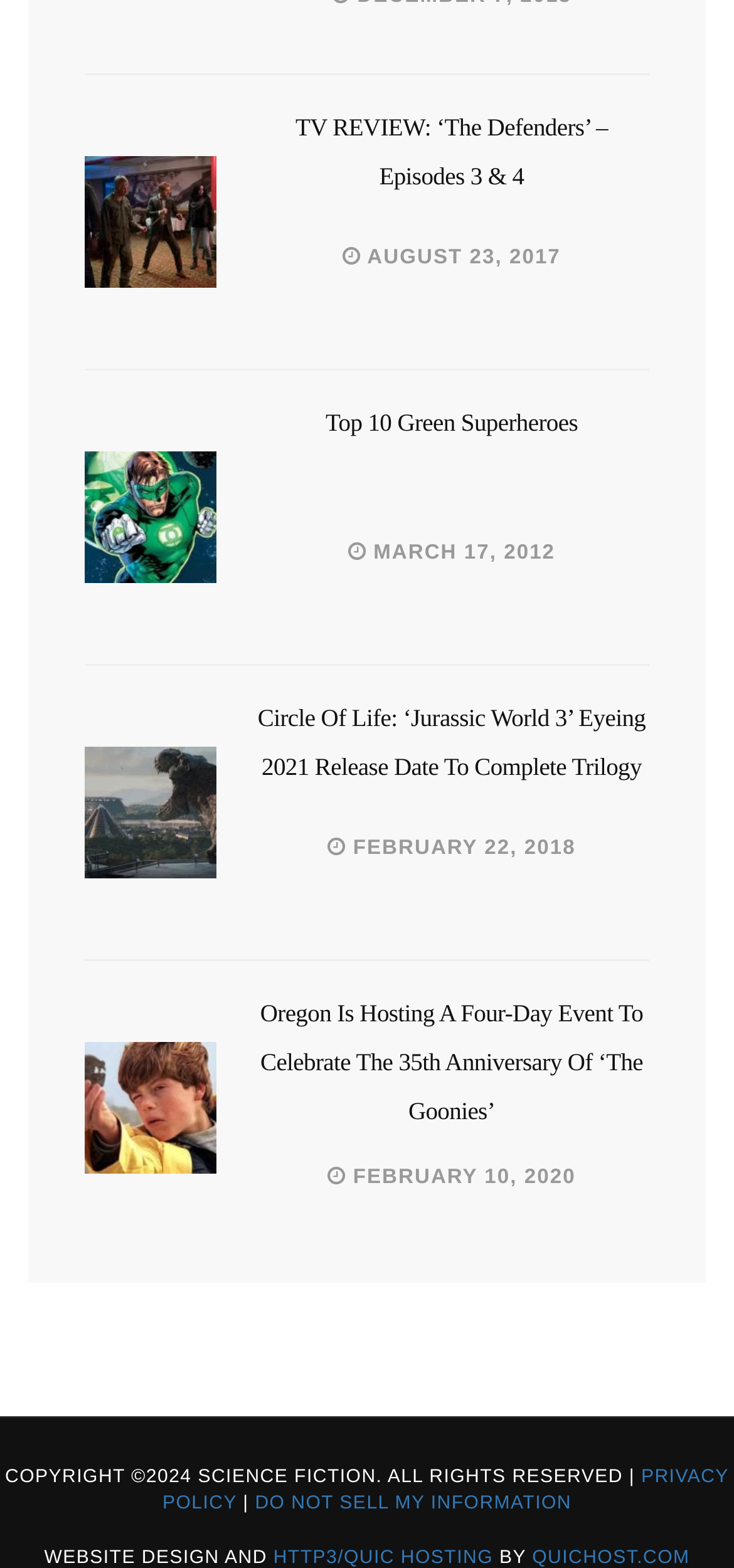Please identify the bounding box coordinates of the area that needs to be clicked to fulfill the following instruction: "Explore Business Ideas List."

None